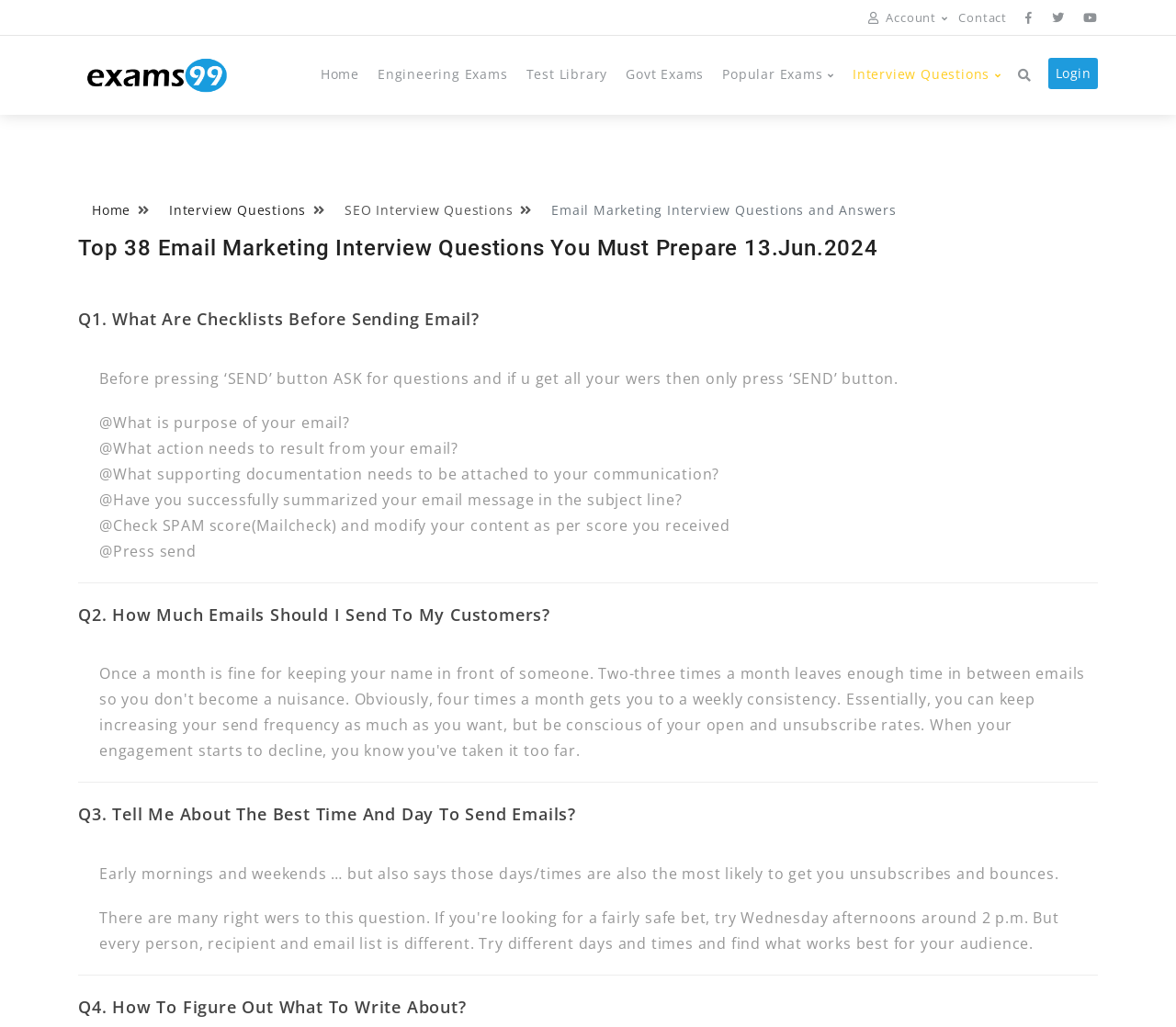Please determine the bounding box coordinates of the section I need to click to accomplish this instruction: "Click on the 'Login' button".

[0.891, 0.056, 0.934, 0.087]